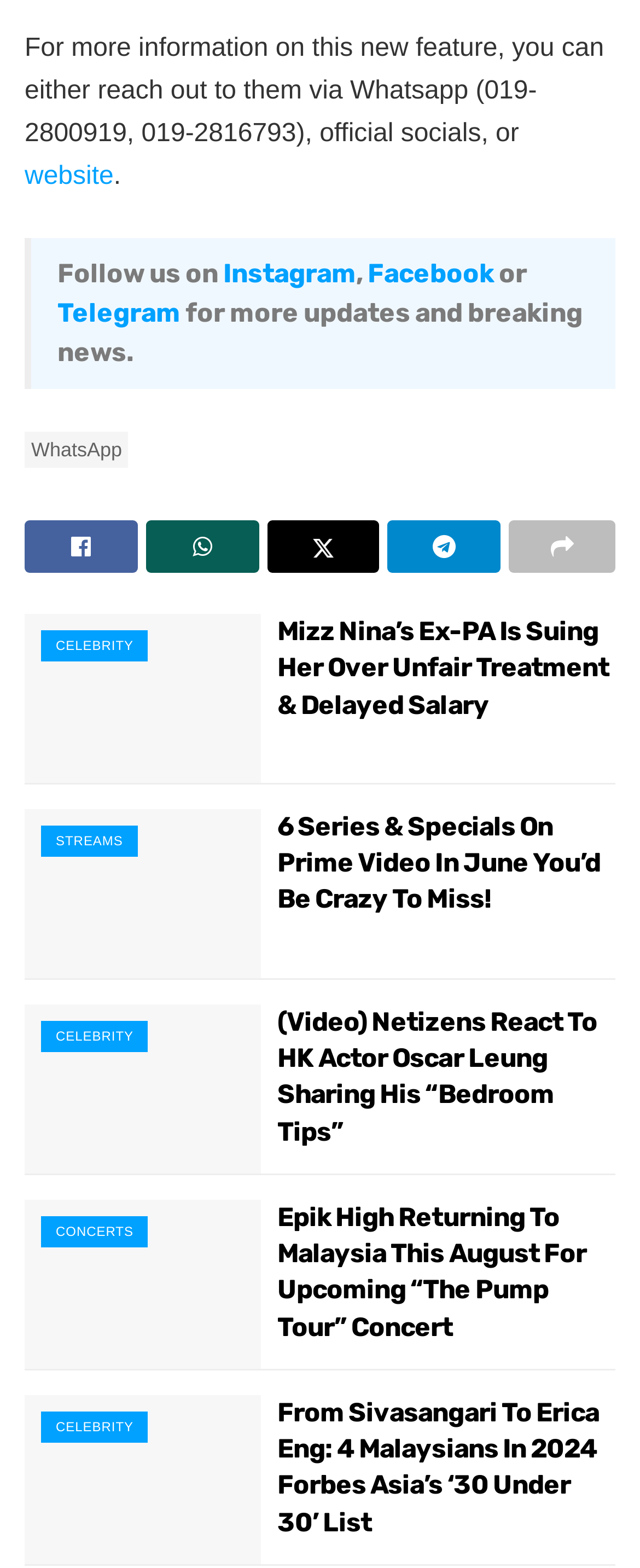Locate the bounding box coordinates of the element that should be clicked to fulfill the instruction: "View Epik High Returning To Malaysia This August For Upcoming “The Pump Tour” Concert".

[0.433, 0.765, 0.962, 0.859]